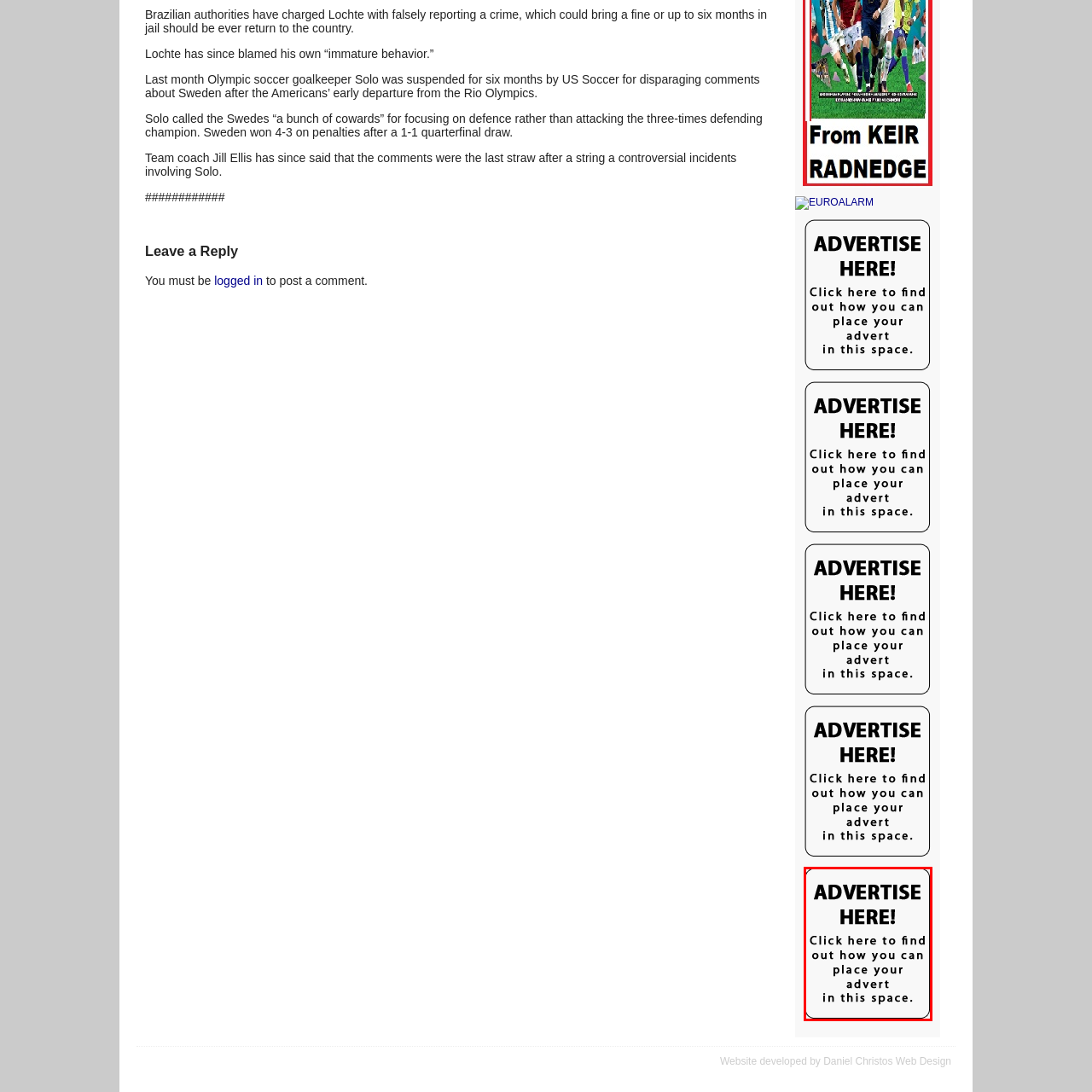What is the layout of the advertisement?
Direct your attention to the image enclosed by the red bounding box and provide a detailed answer to the question.

The advertisement's design is characterized by a clean and straightforward layout, making it easy for users to quickly understand the purpose of the ad and take the desired action.